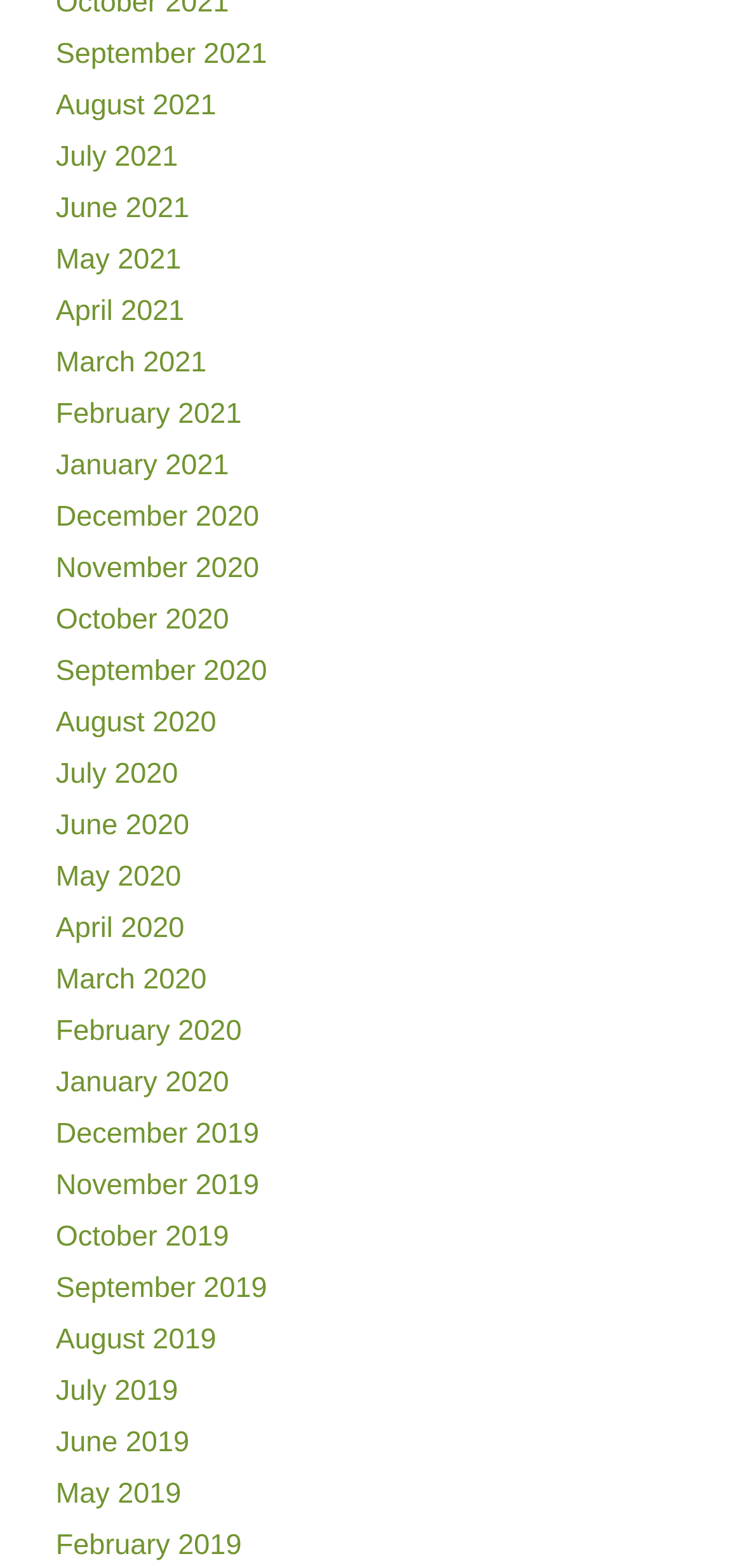What is the earliest month listed?
Look at the image and answer the question using a single word or phrase.

February 2019